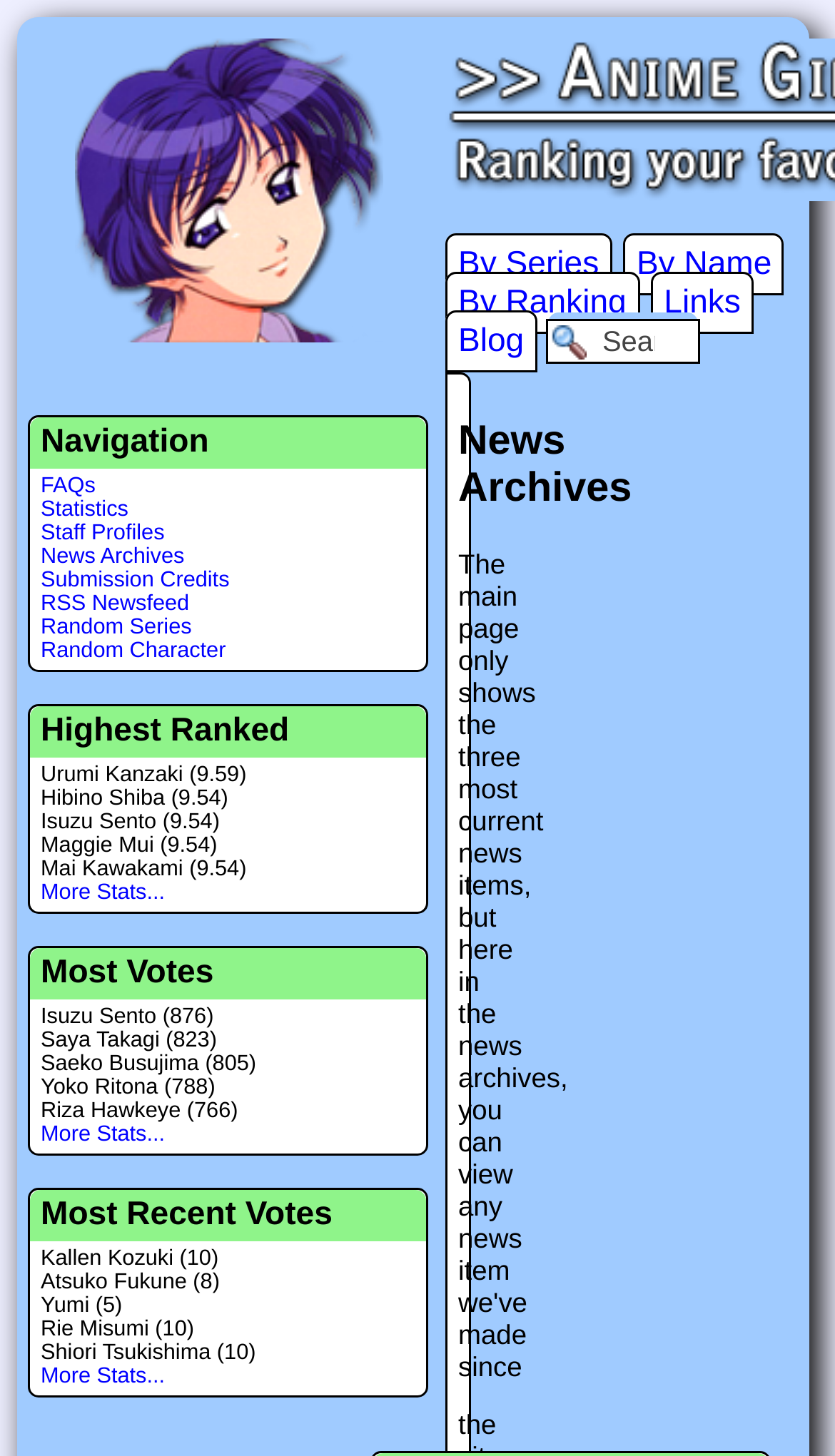Given the description "By Ranking", provide the bounding box coordinates of the corresponding UI element.

[0.549, 0.195, 0.75, 0.22]